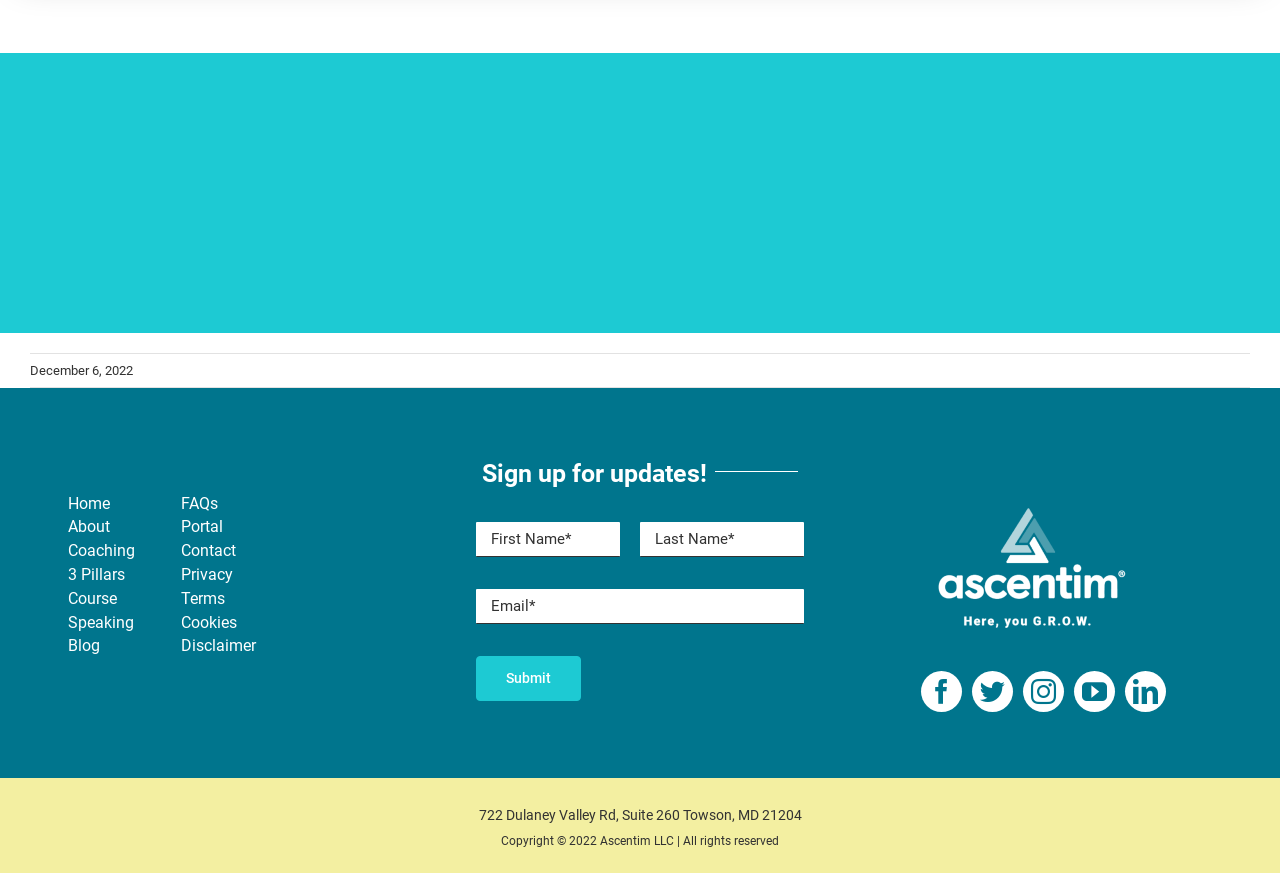Use a single word or phrase to answer the question: What is the purpose of the form?

Sign up for updates